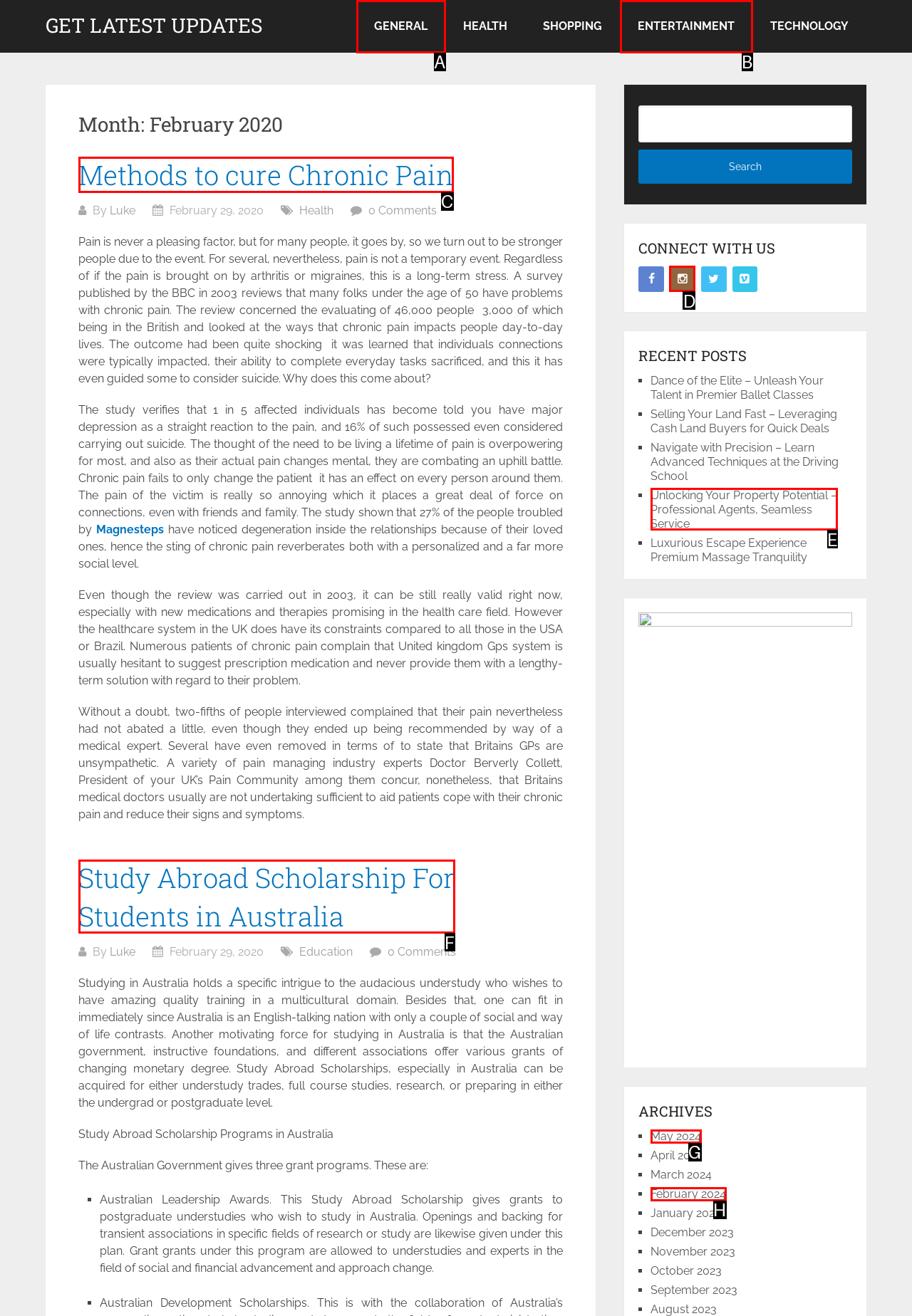With the description: Methods to cure Chronic Pain, find the option that corresponds most closely and answer with its letter directly.

C